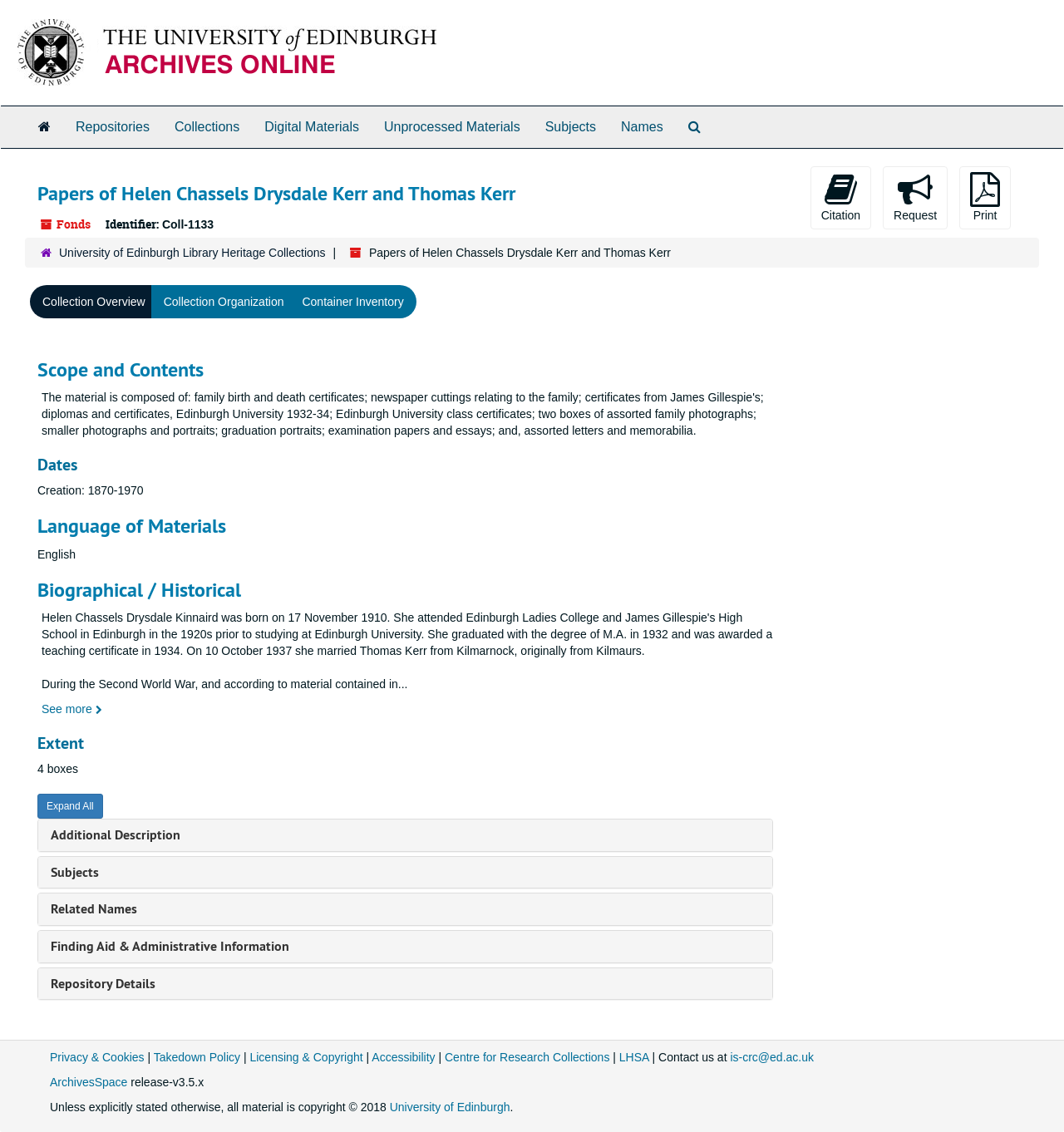Please find the bounding box coordinates for the clickable element needed to perform this instruction: "Expand the Additional Description section".

[0.048, 0.73, 0.17, 0.745]